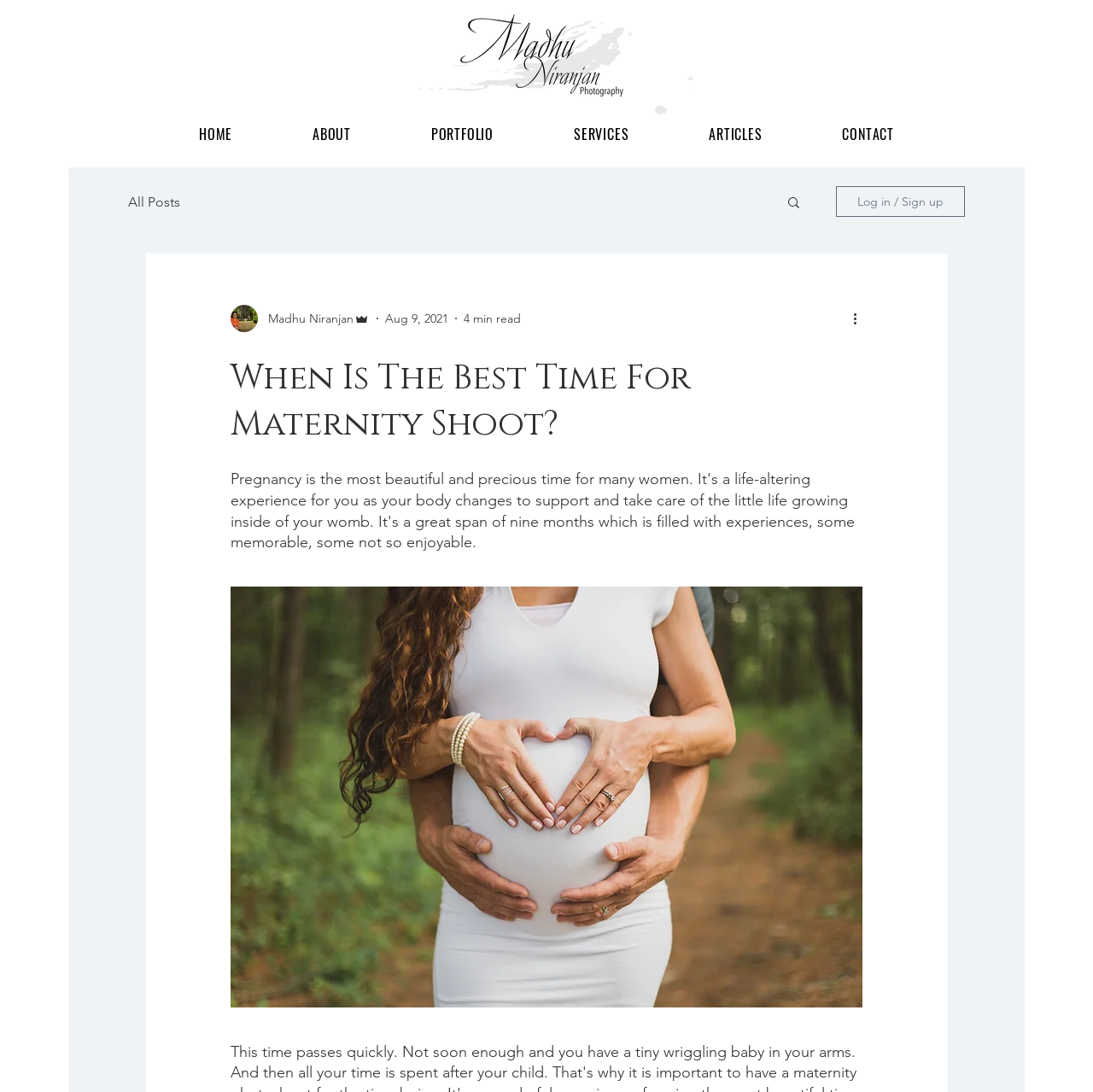Examine the screenshot and answer the question in as much detail as possible: How many minutes does it take to read the article?

I found the time it takes to read the article by looking at the generic element with the description '4 min read' which is a child of the element with the description 'Aug 9, 2021'. This is likely the estimated time it takes to read the article.